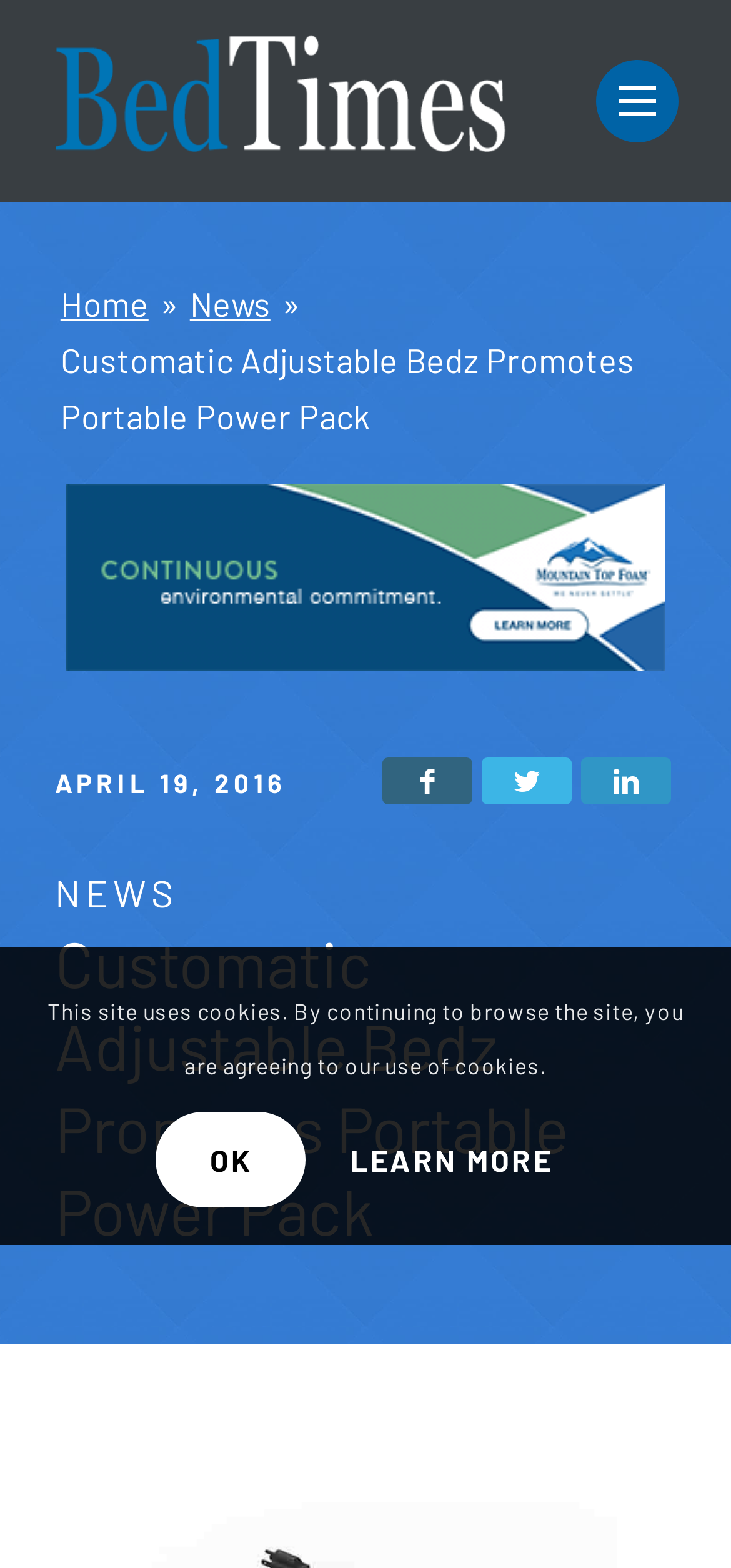Please find the bounding box coordinates of the element's region to be clicked to carry out this instruction: "Click the News link".

[0.252, 0.177, 0.378, 0.213]